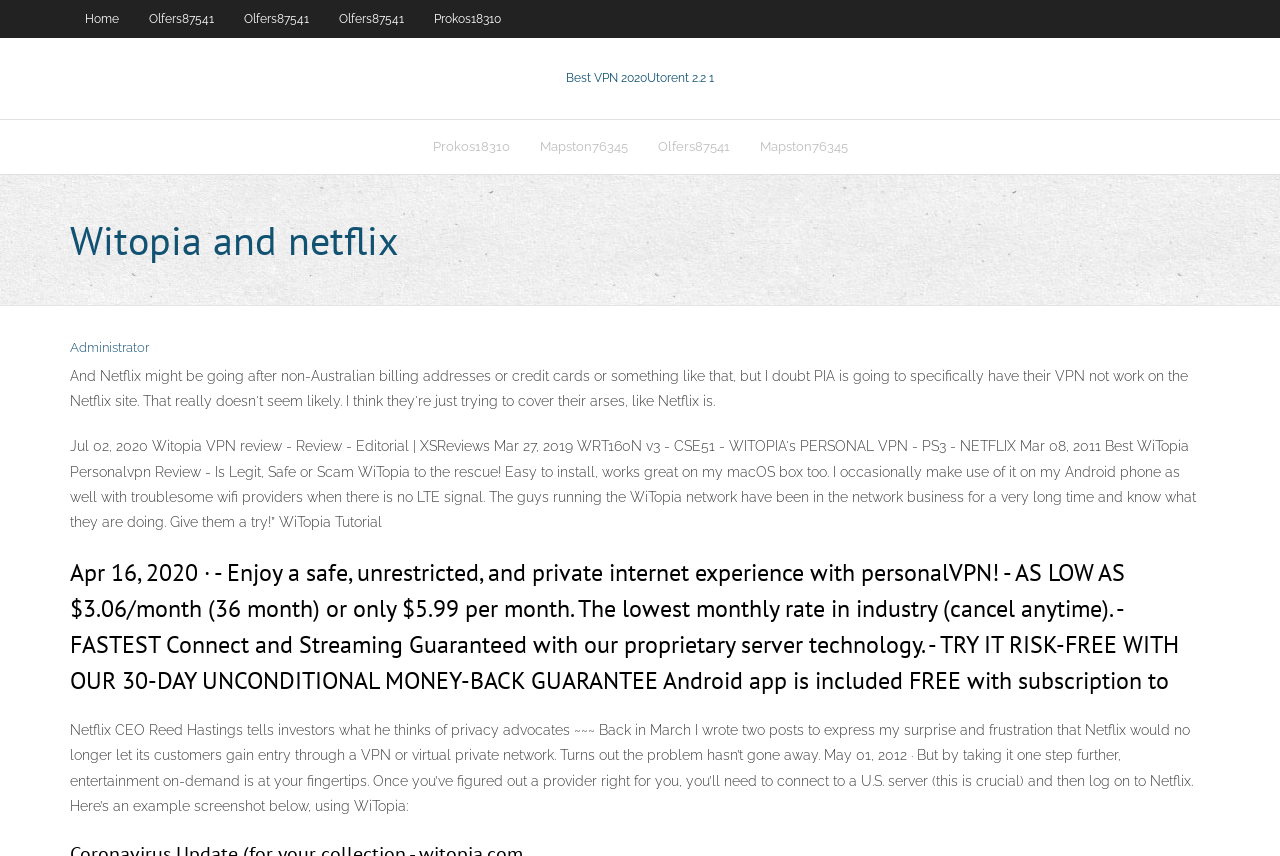Respond to the following query with just one word or a short phrase: 
What is the title of the second section?

Witopia and netflix